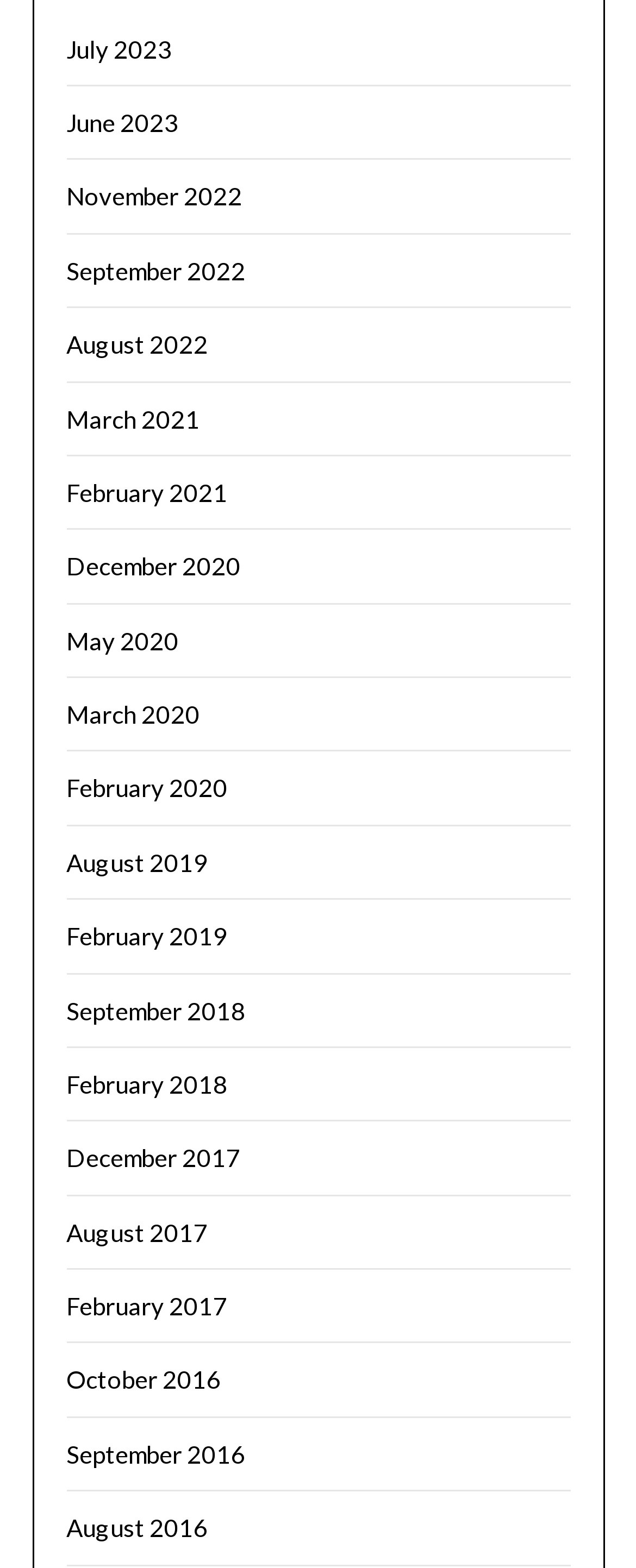Provide a brief response to the question using a single word or phrase: 
How many links are there in total?

18